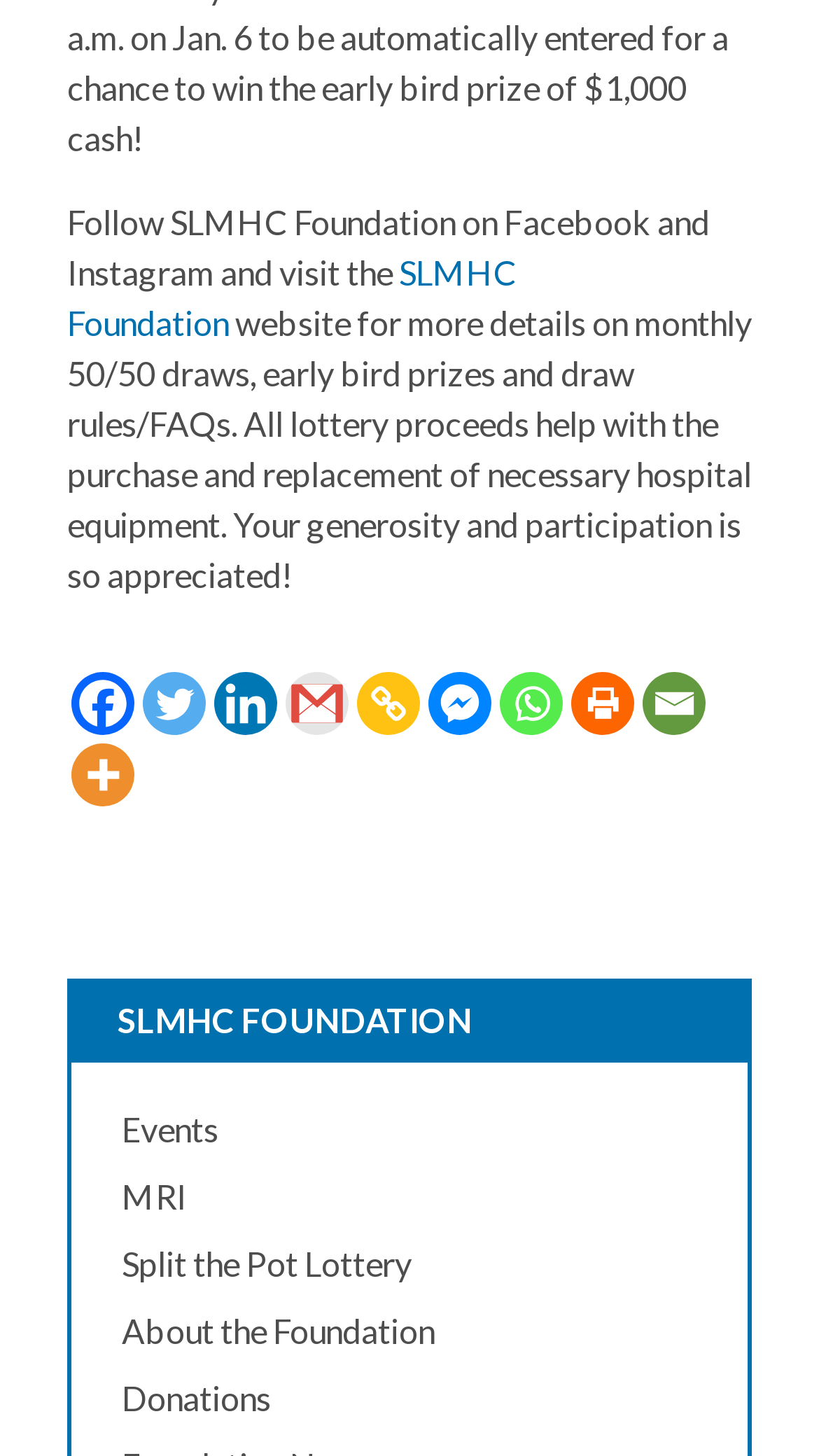Determine the bounding box coordinates for the area that needs to be clicked to fulfill this task: "Follow SLMHC Foundation on Facebook". The coordinates must be given as four float numbers between 0 and 1, i.e., [left, top, right, bottom].

[0.087, 0.461, 0.164, 0.505]